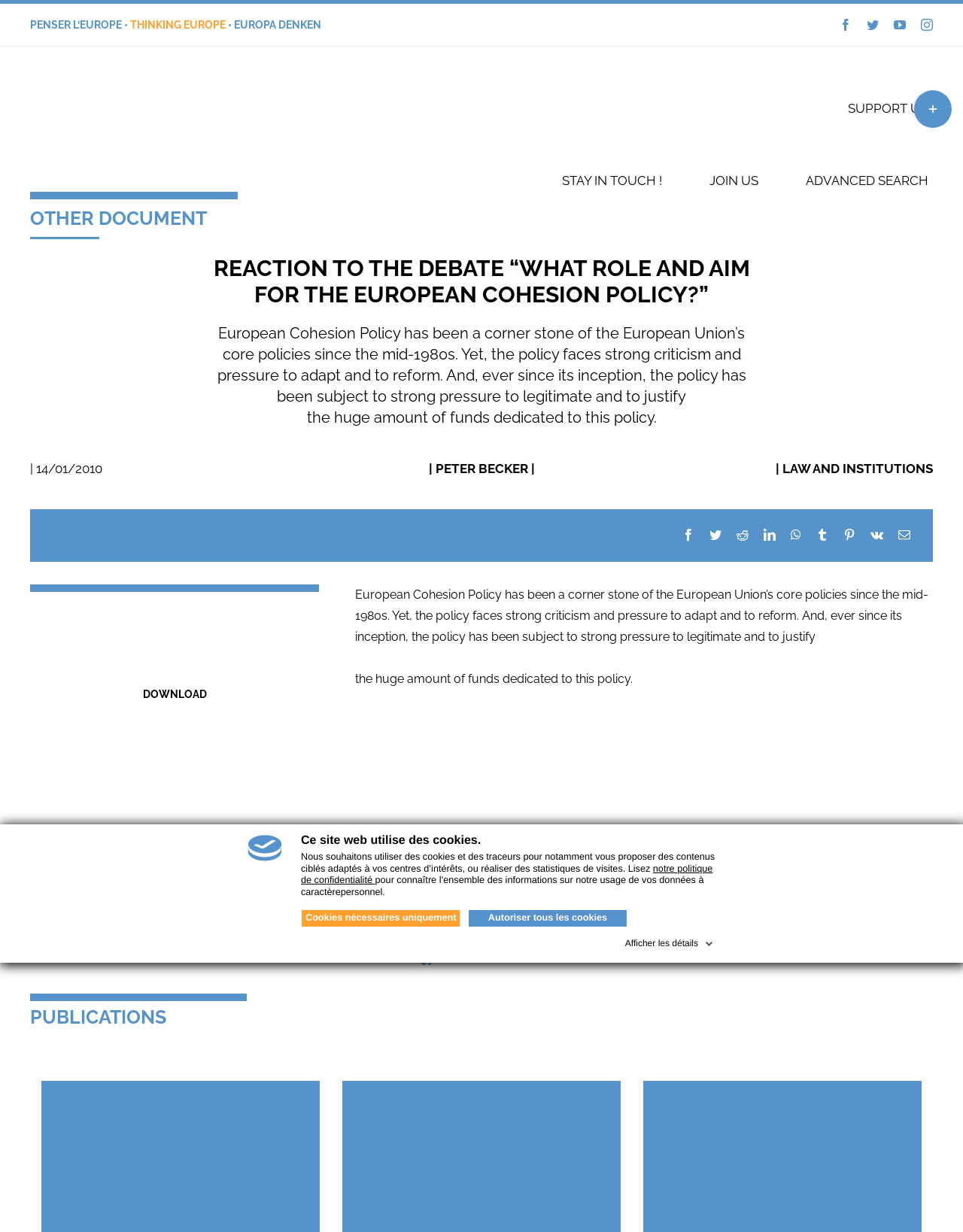What is the language of the webpage?
Please answer the question with as much detail as possible using the screenshot.

The webpage has multiple languages, including French, English, and possibly others, as indicated by the language selection links in the navigation menu.